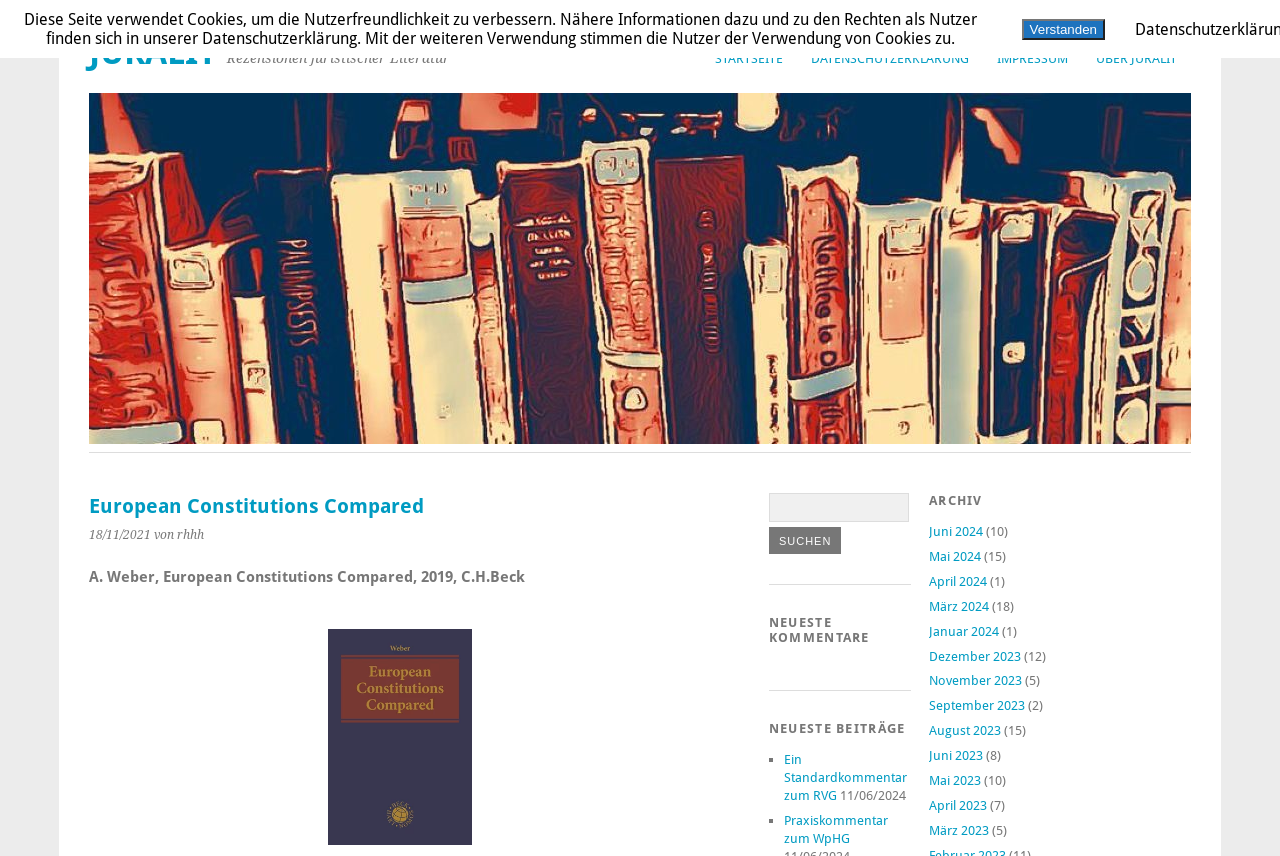Specify the bounding box coordinates of the area to click in order to follow the given instruction: "search for something."

[0.601, 0.576, 0.71, 0.61]